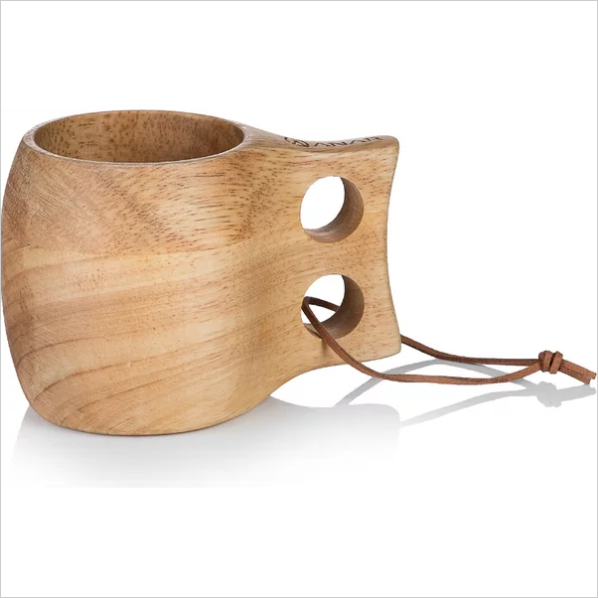Present a detailed portrayal of the image.

This image showcases a beautifully crafted wooden kuksa cup, known for its unique design and functional elegance. The kuksa features two distinctive holes on the side, which serve as a handle for easy gripping. A decorative leather cord is threaded through one of the holes, enhancing its rustic charm and providing practical use, such as hanging the cup when not in use. The natural wood grain gives the cup a warm and organic look, making it an ideal companion for outdoor adventures or cozy indoor gatherings. This piece is not only a testament to traditional craftsmanship but also a functional item for enjoying beverages in style.